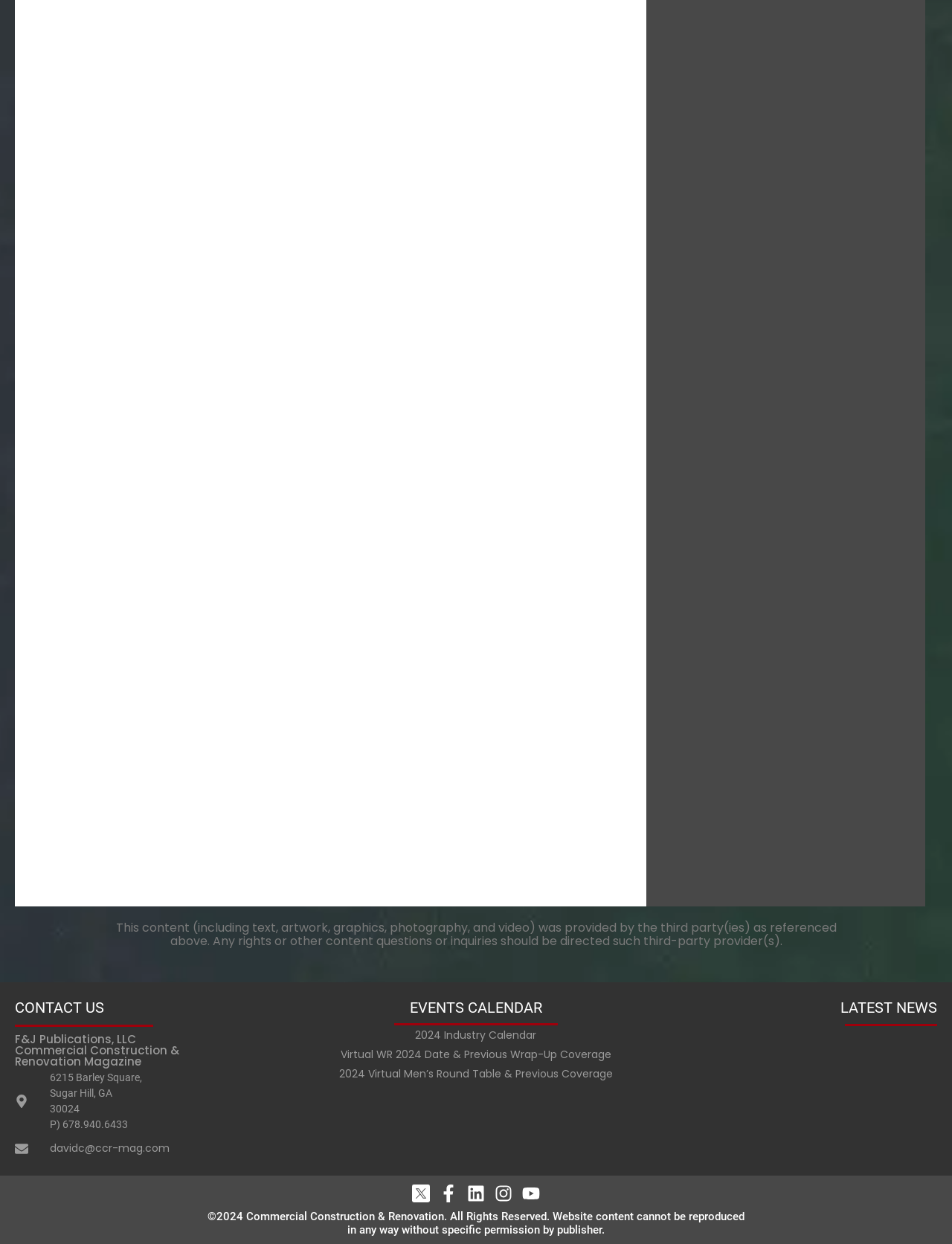Locate the bounding box coordinates of the element's region that should be clicked to carry out the following instruction: "Check latest news". The coordinates need to be four float numbers between 0 and 1, i.e., [left, top, right, bottom].

[0.661, 0.804, 0.984, 0.816]